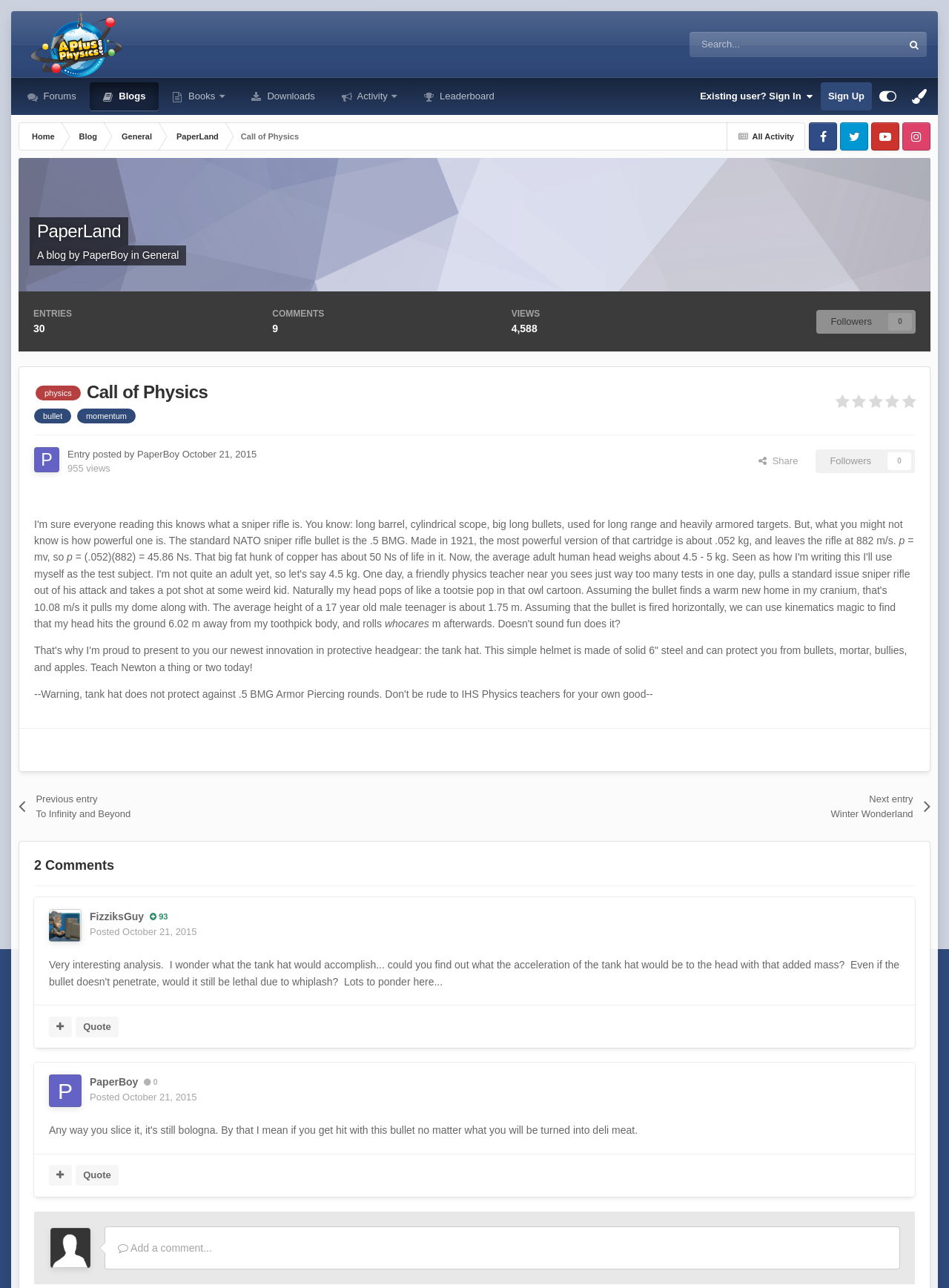Pinpoint the bounding box coordinates for the area that should be clicked to perform the following instruction: "Go to ABOUT US page".

None